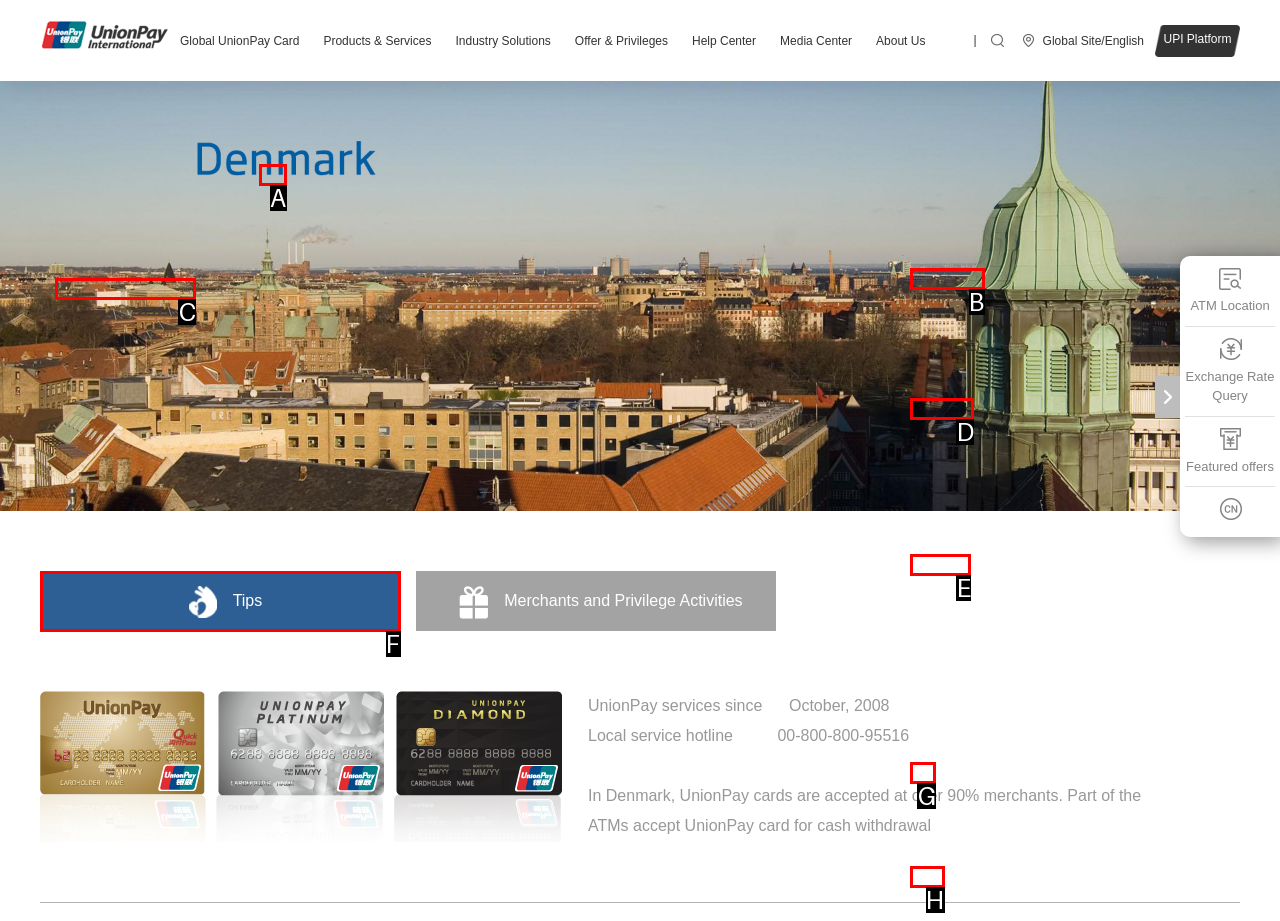Identify the appropriate choice to fulfill this task: Learn about UnionPay cards in Afghanistan
Respond with the letter corresponding to the correct option.

B